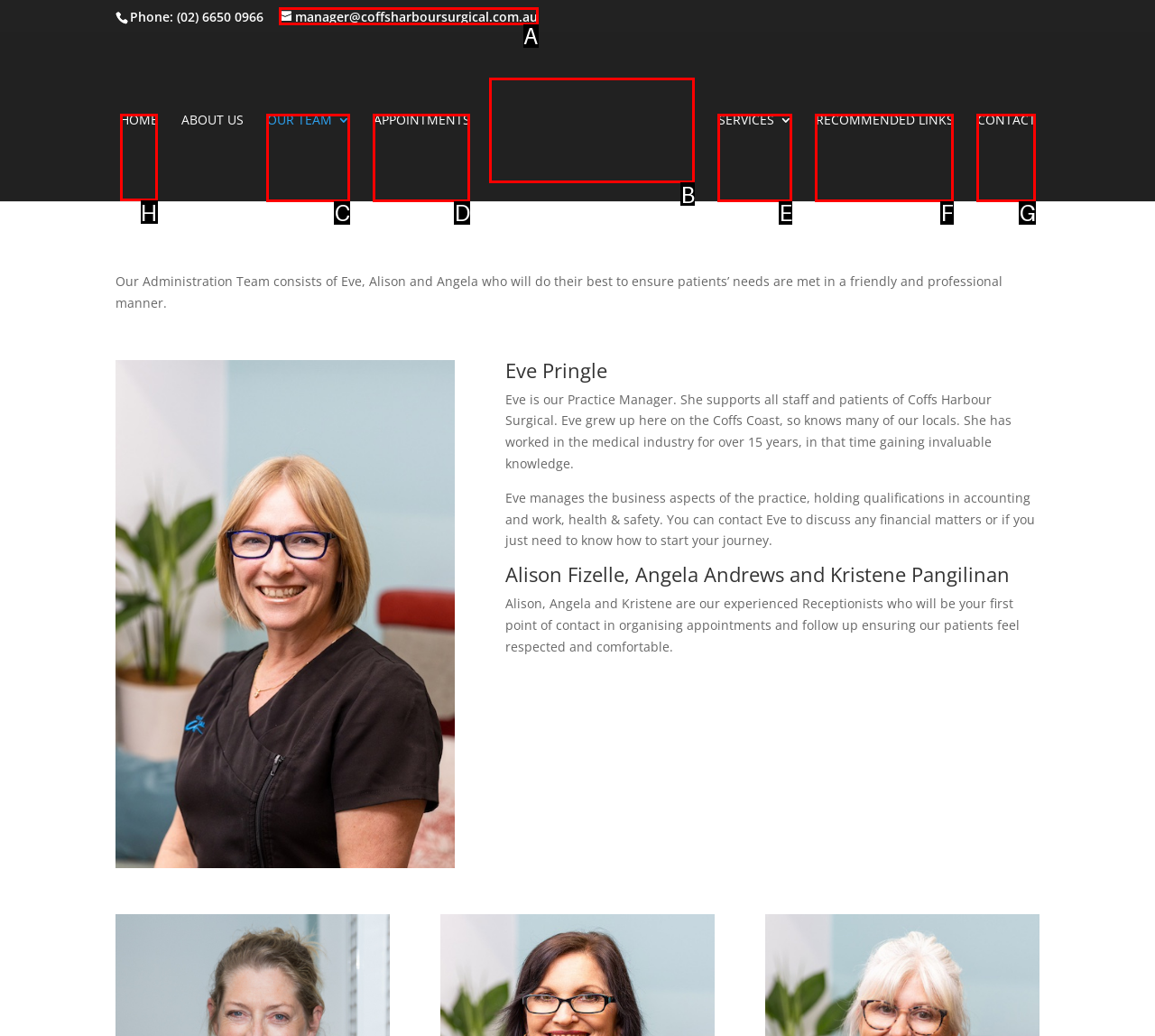What letter corresponds to the UI element to complete this task: Click the HOME link
Answer directly with the letter.

H